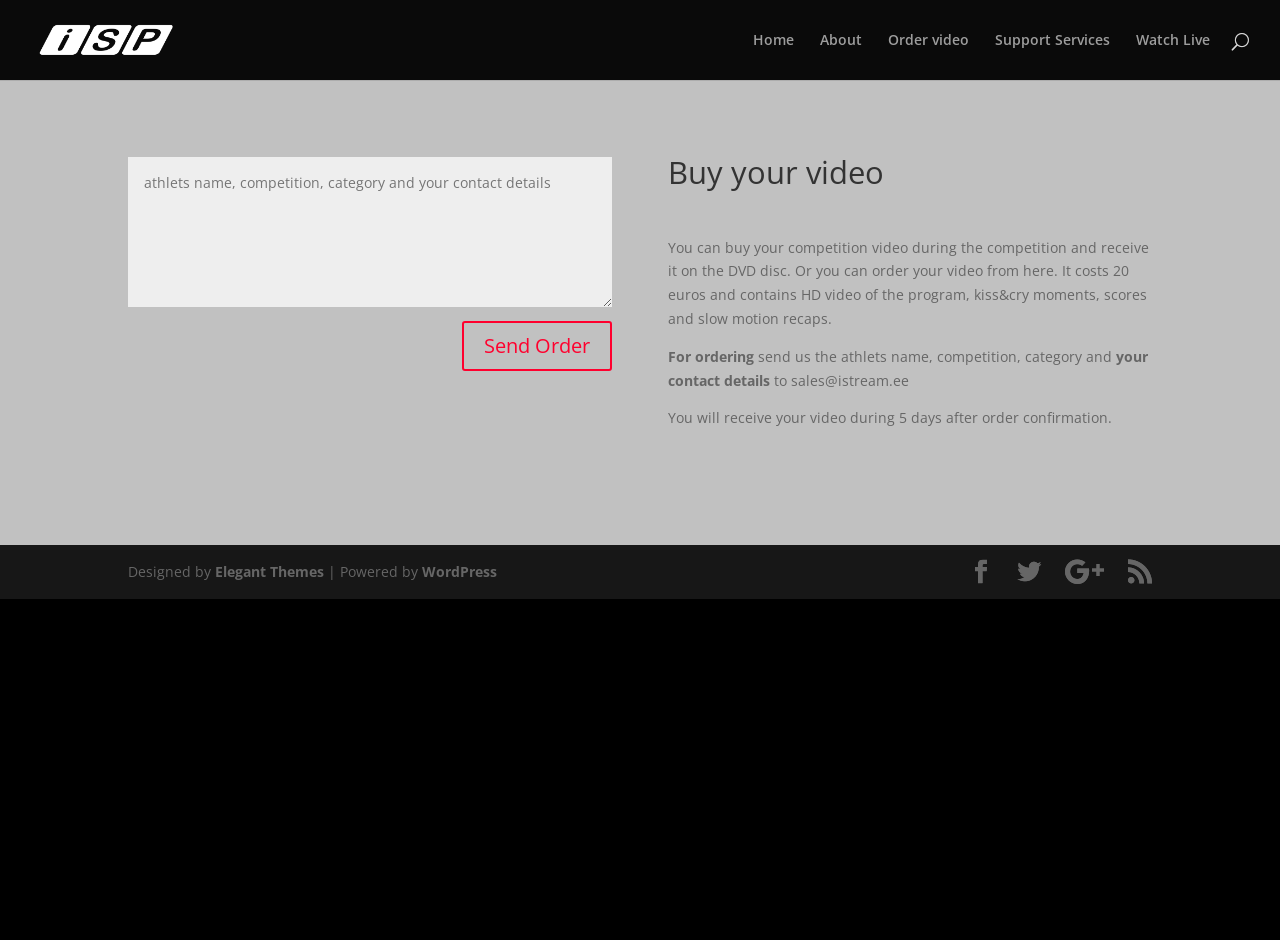What information is required to order a video? Based on the image, give a response in one word or a short phrase.

Athlete's name, competition, category, and contact details